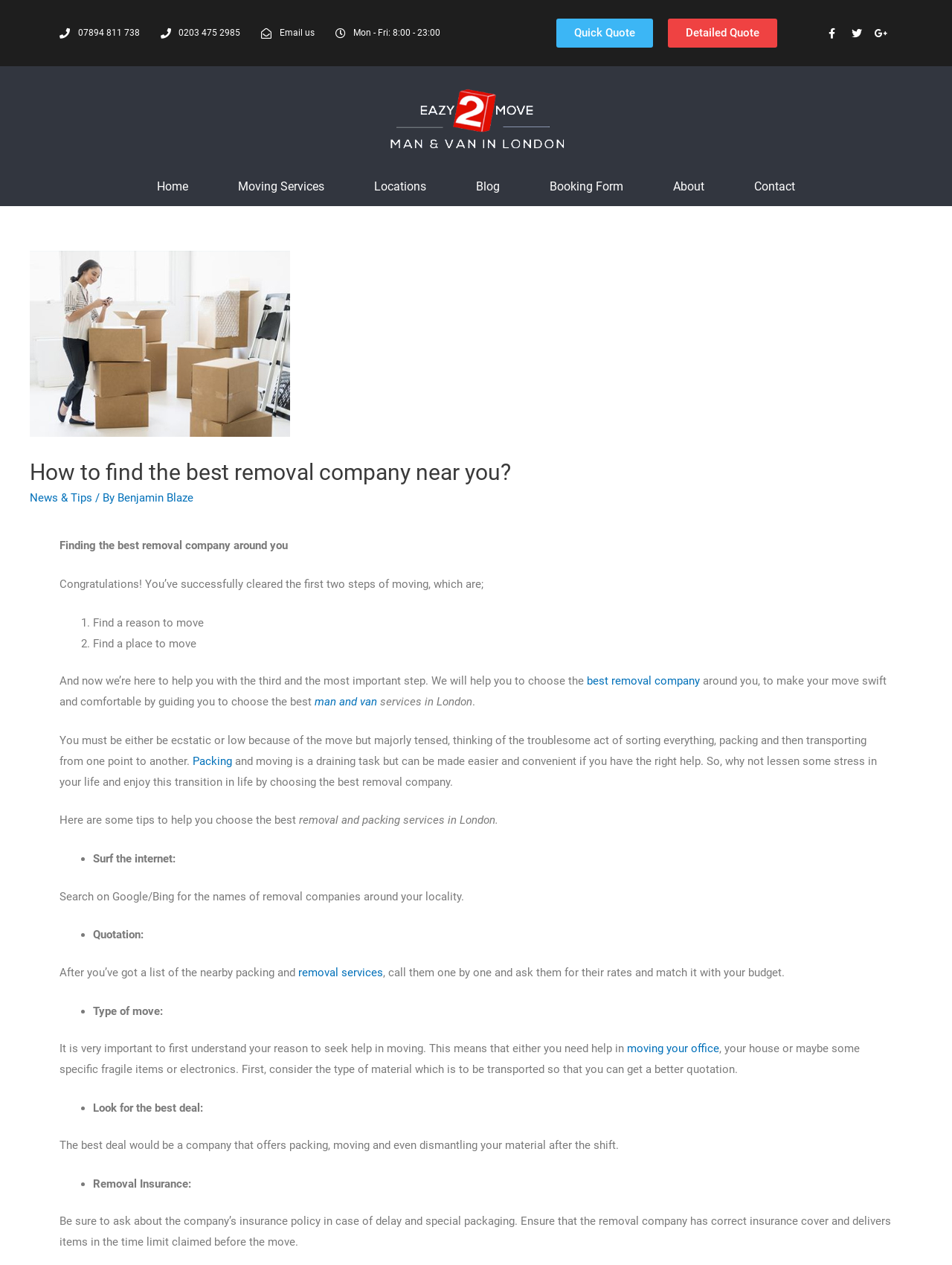Please determine the bounding box coordinates of the section I need to click to accomplish this instruction: "Call the phone number".

[0.082, 0.022, 0.146, 0.03]